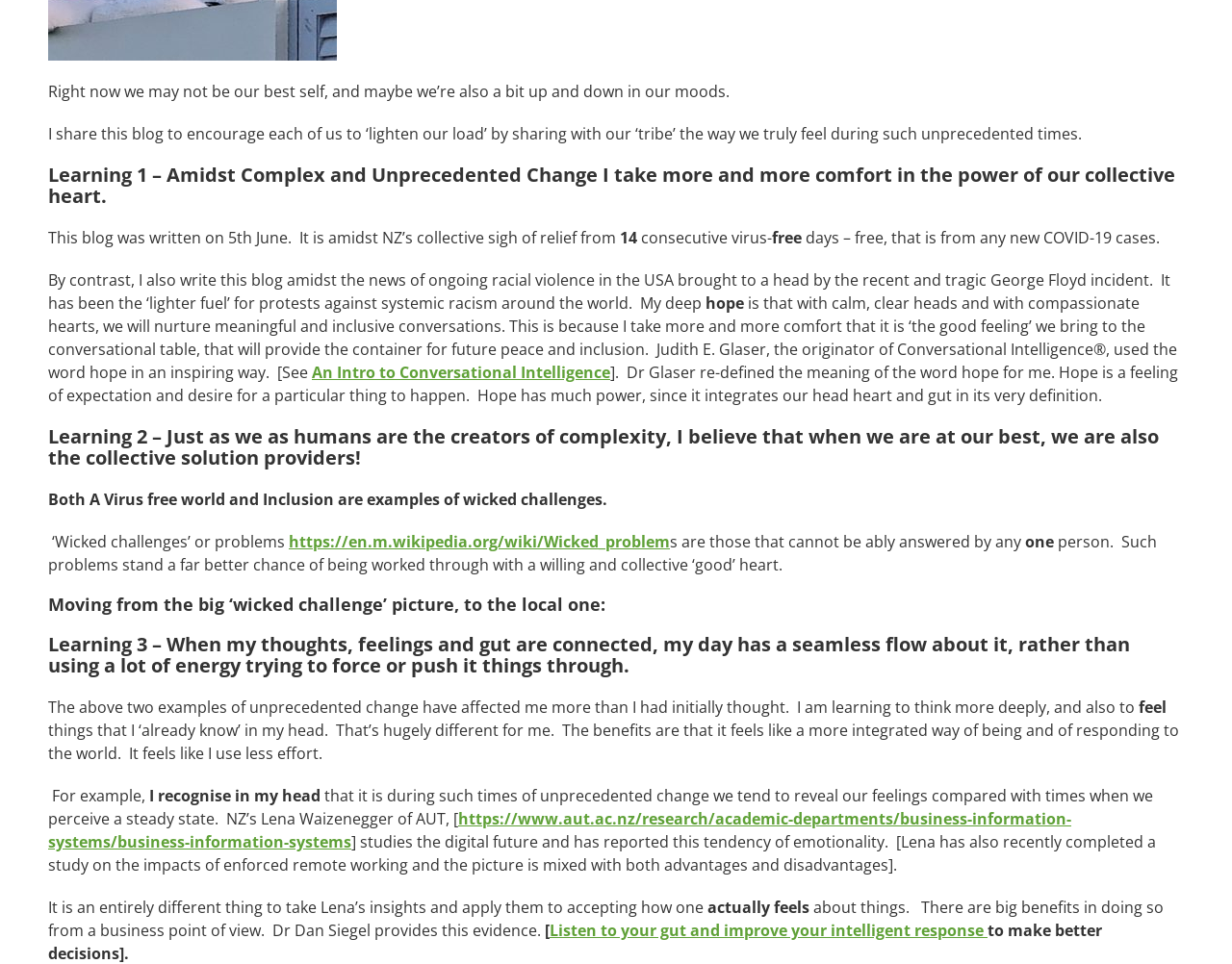Identify the bounding box of the UI element that matches this description: "Add Comment".

None